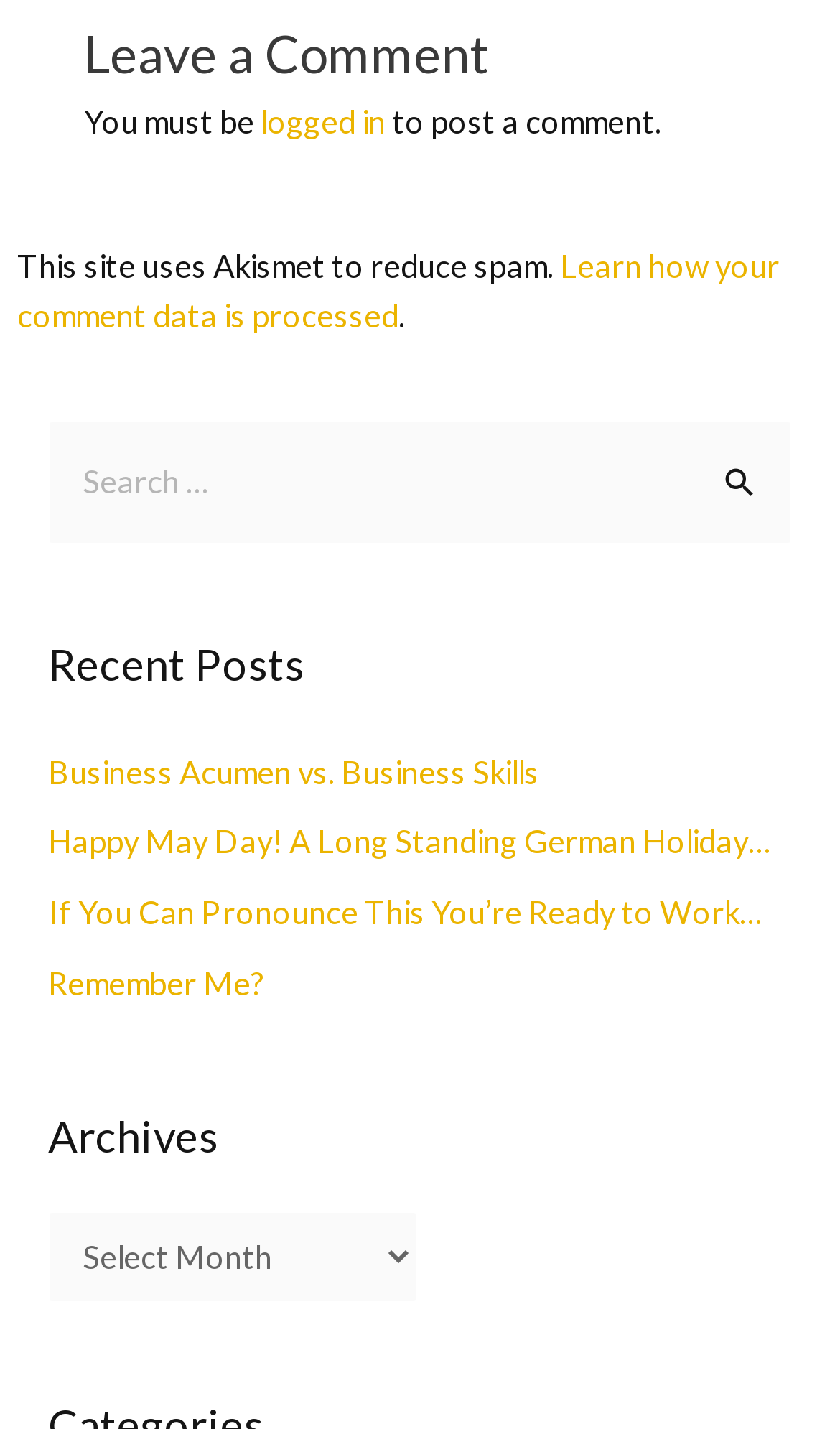Using the webpage screenshot, find the UI element described by parent_node: Search for: value="Search". Provide the bounding box coordinates in the format (top-left x, top-left y, bottom-right x, bottom-right y), ensuring all values are floating point numbers between 0 and 1.

[0.827, 0.294, 0.942, 0.374]